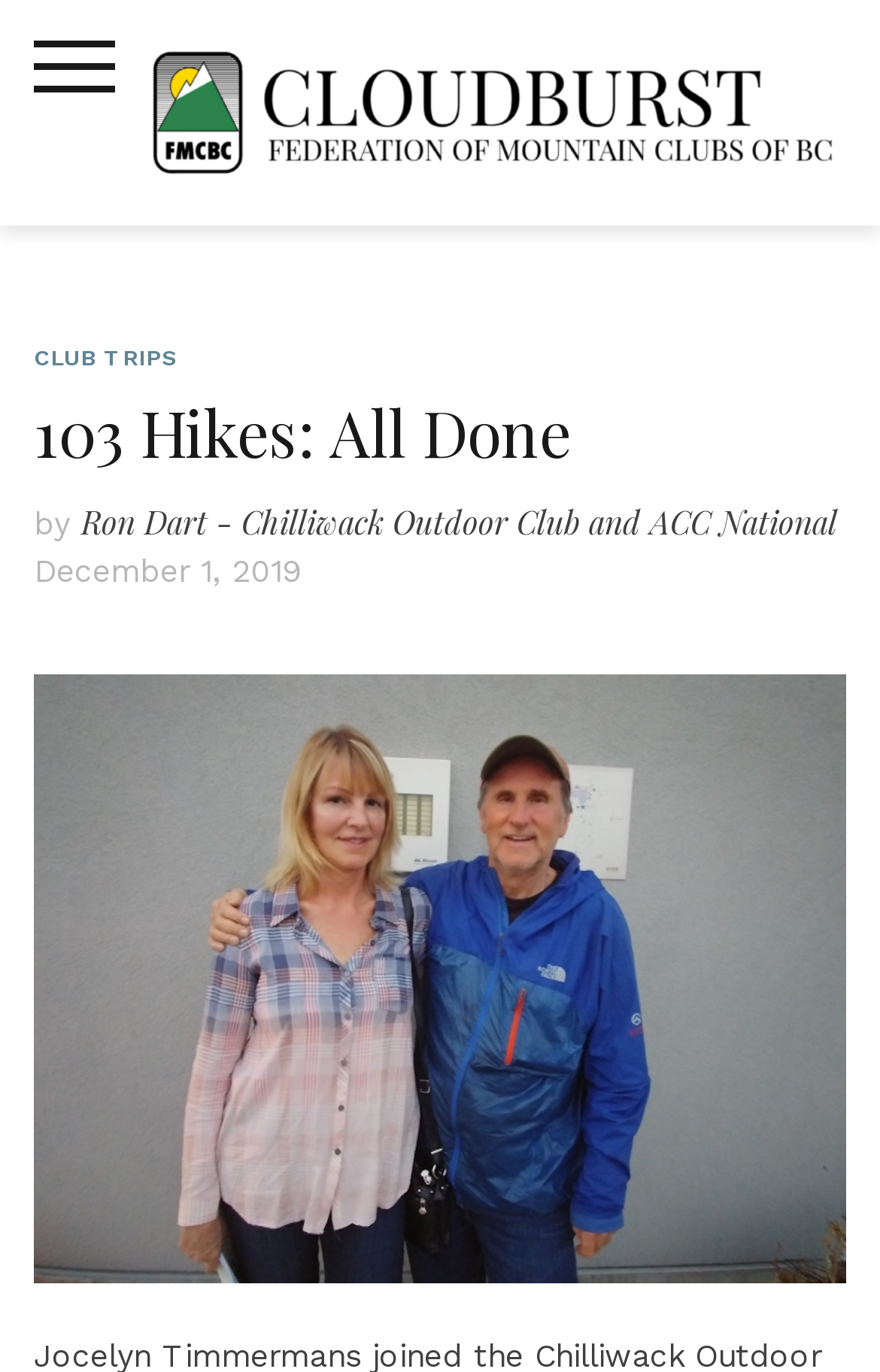Determine the bounding box coordinates (top-left x, top-left y, bottom-right x, bottom-right y) of the UI element described in the following text: Club Trips

[0.038, 0.251, 0.203, 0.269]